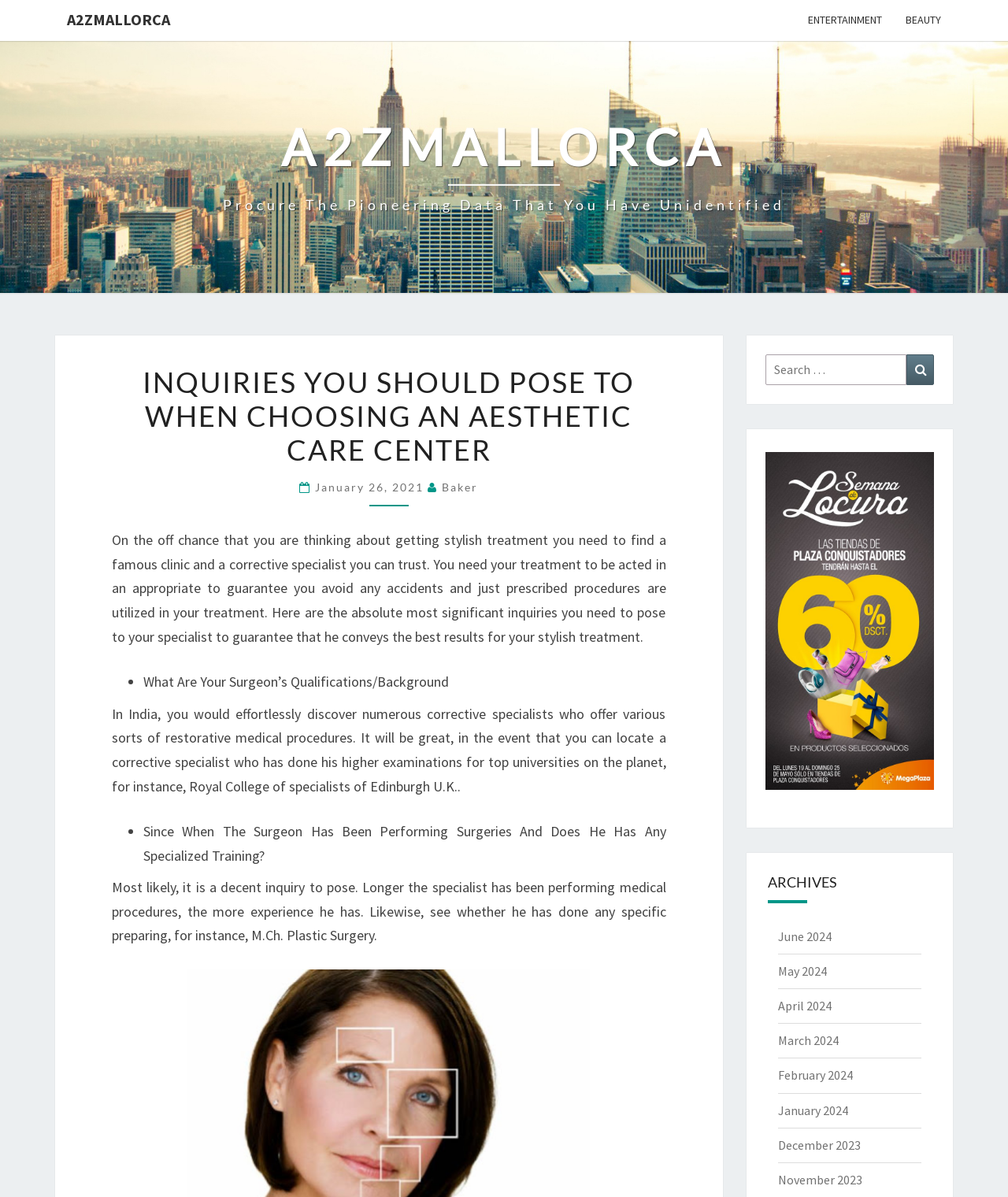Examine the image and give a thorough answer to the following question:
What is the topic of the article?

The topic of the article can be inferred from the heading 'INQUIRIES YOU SHOULD POSE TO WHEN CHOOSING AN AESTHETIC CARE CENTER', which suggests that the article is about choosing an aesthetic care center.